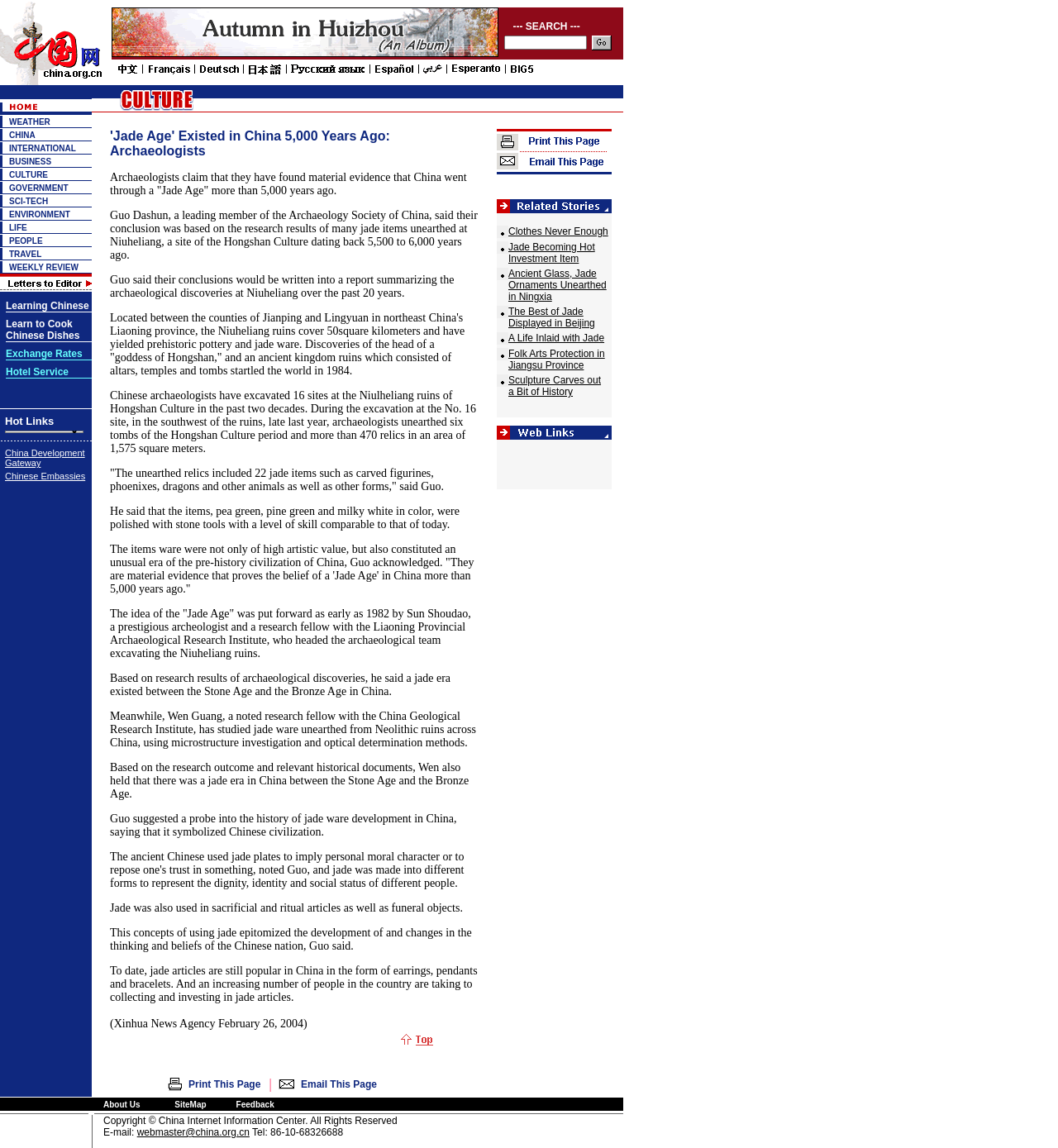Locate the bounding box coordinates of the element's region that should be clicked to carry out the following instruction: "Enter text in the search box". The coordinates need to be four float numbers between 0 and 1, i.e., [left, top, right, bottom].

[0.477, 0.031, 0.555, 0.043]